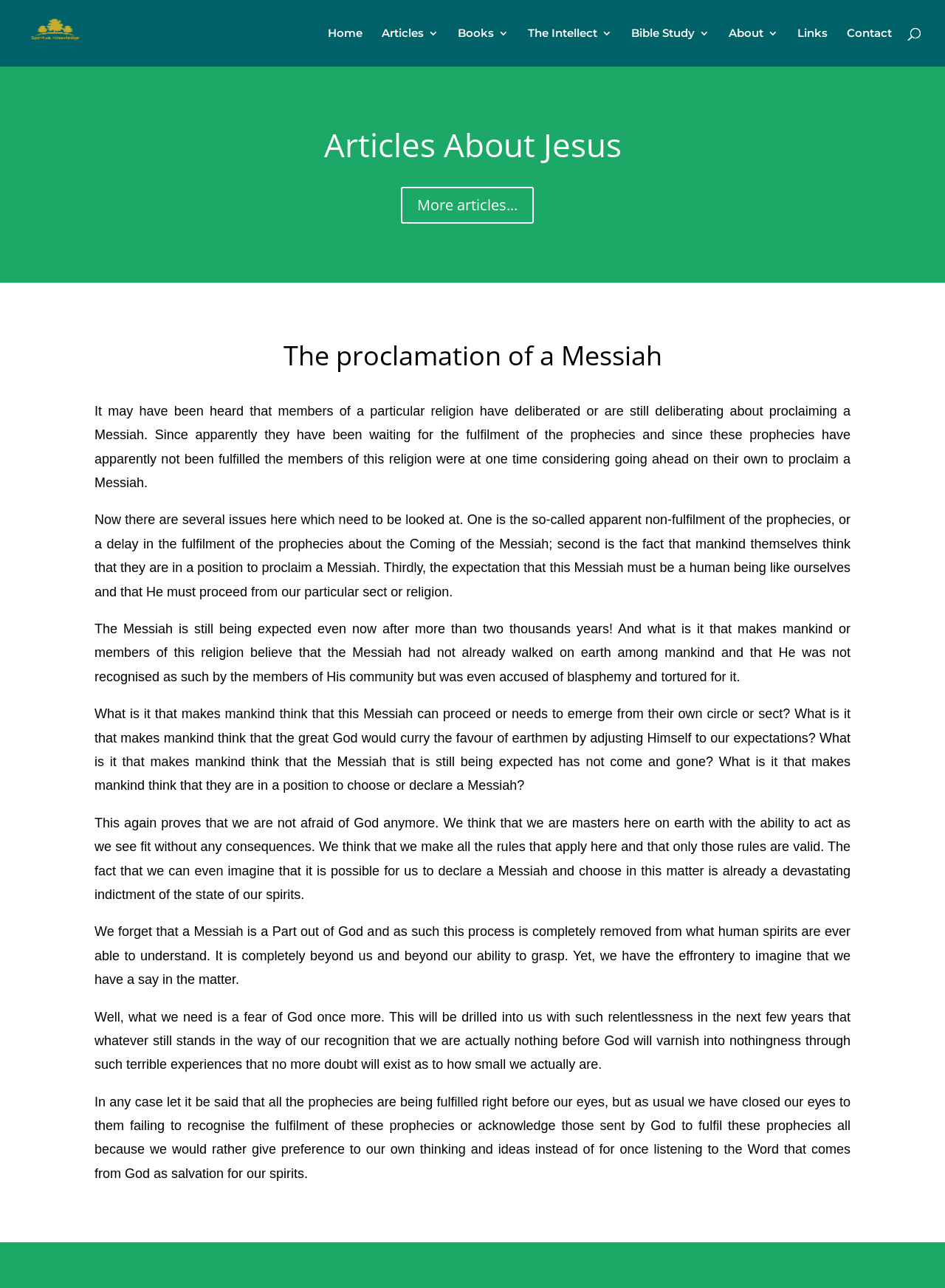Respond with a single word or short phrase to the following question: 
How many links are there in the top navigation bar?

9